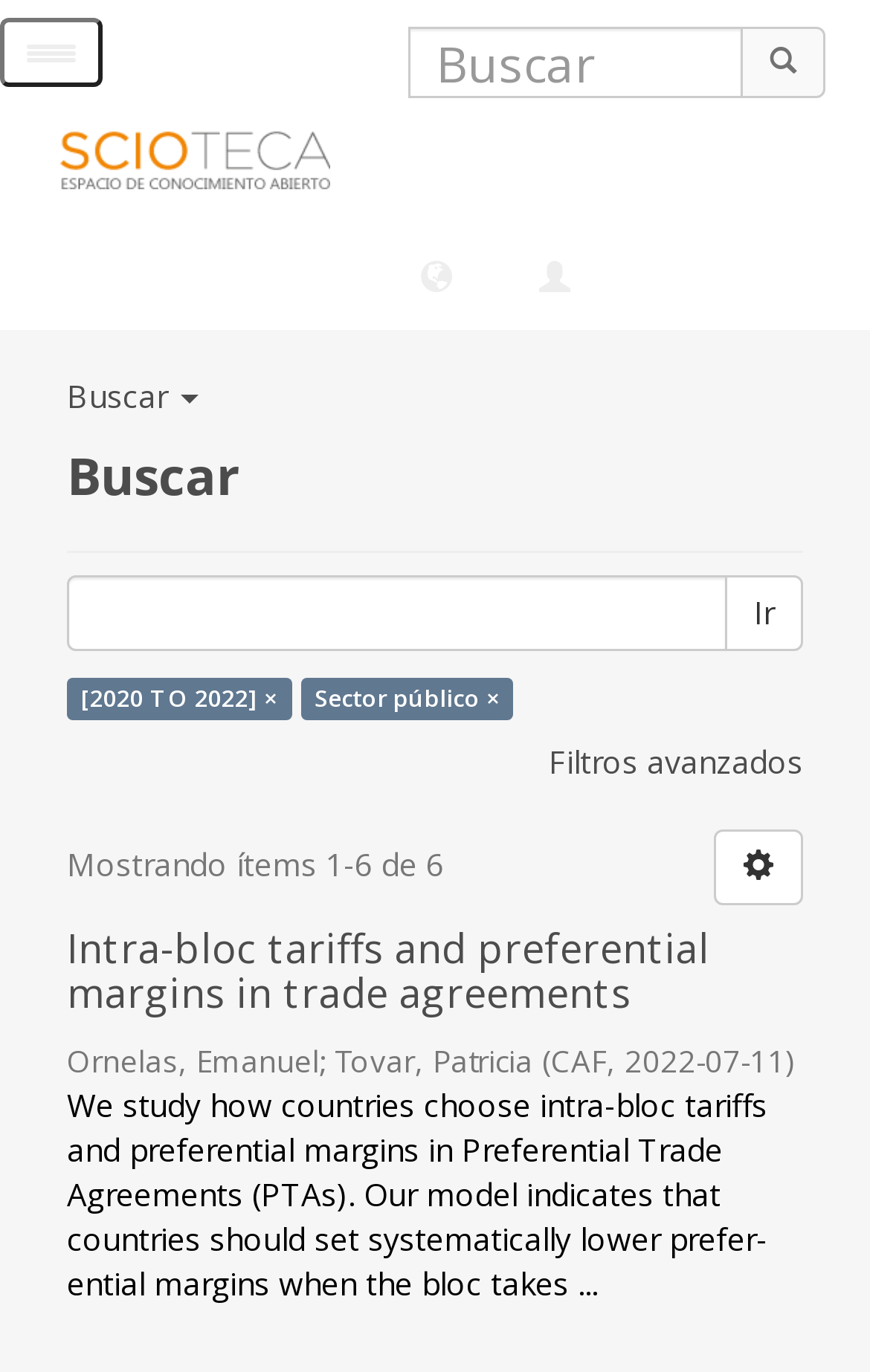What is the title of the first search result?
Please answer the question as detailed as possible based on the image.

I looked at the first search result and found the title 'Intra-bloc tariffs and preferential margins in trade agreements' which is a link.